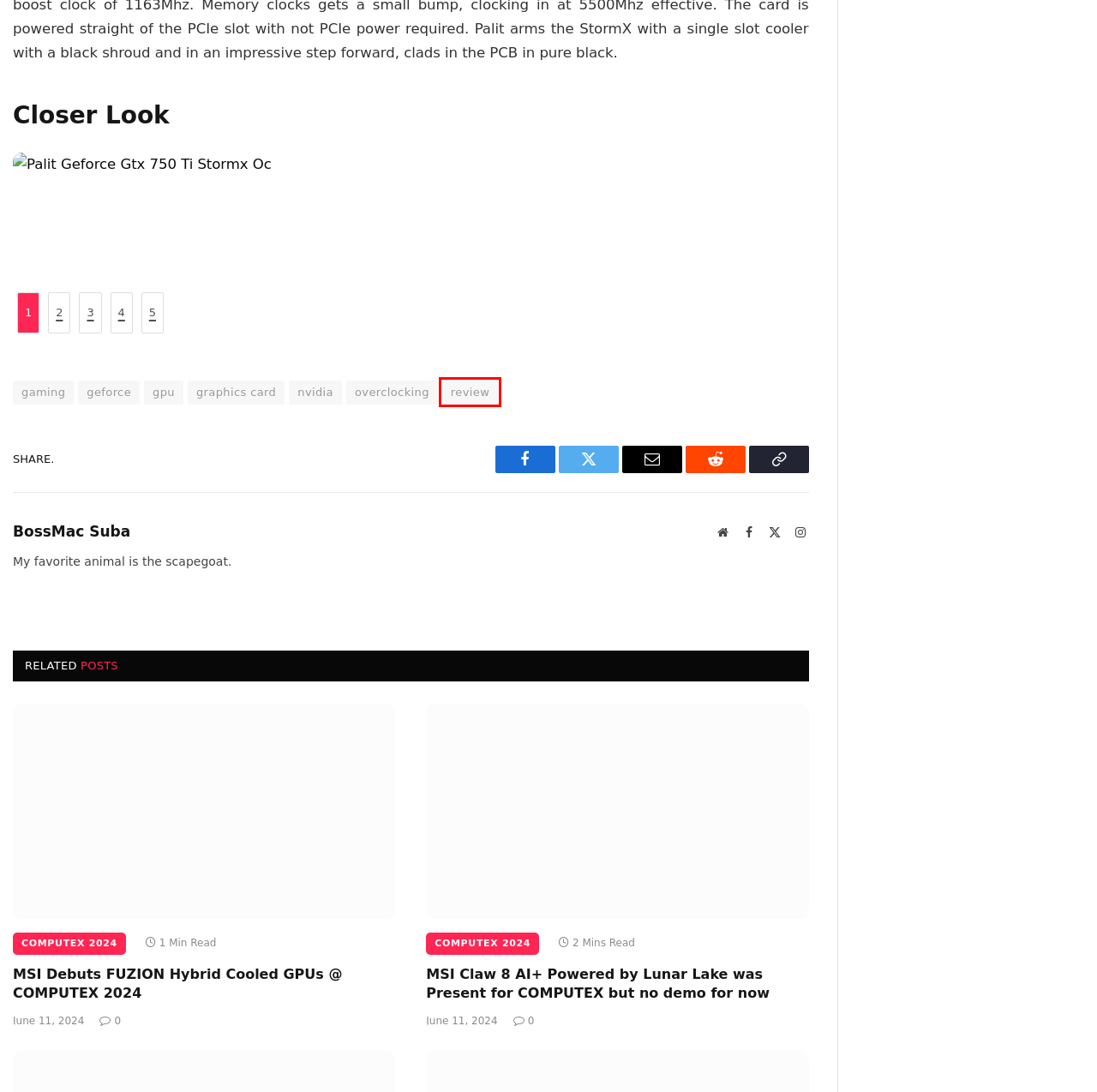You are looking at a webpage screenshot with a red bounding box around an element. Pick the description that best matches the new webpage after interacting with the element in the red bounding box. The possible descriptions are:
A. gpu Archives - Back2Gaming
B. gaming Archives - Back2Gaming
C. nvidia Archives - Back2Gaming
D. MSI Claw 8 AI+ Powered by Lunar Lake was Present for COMPUTEX but no demo for now - Back2Gaming
E. geforce Archives - Back2Gaming
F. MSI Debuts FUZION Hybrid Cooled GPUs @ COMPUTEX 2024 - Back2Gaming
G. overclocking Archives - Back2Gaming
H. review Archives - Back2Gaming

H